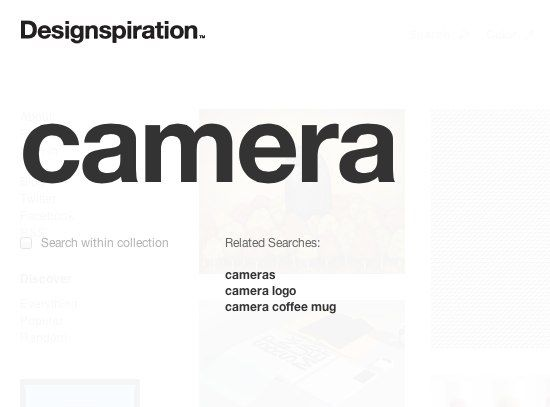How many related searches are presented below the keyword?
Give a comprehensive and detailed explanation for the question.

The caption states that a section labeled 'Related Searches' presents alternative queries related to cameras, including 'cameras', 'camera logo', and 'camera coffee mug', which are three related searches presented below the keyword.